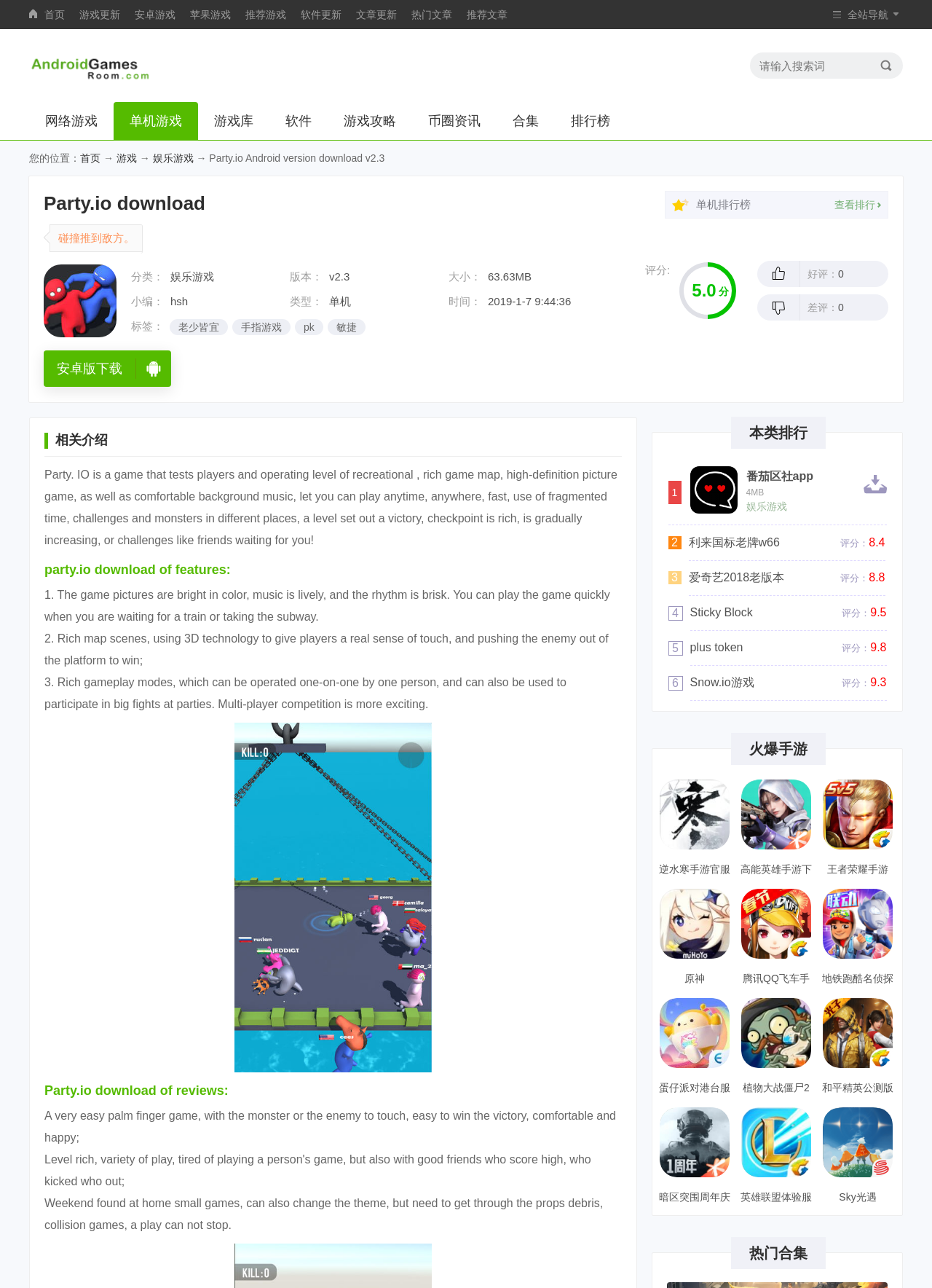What is the rating of the game?
Based on the visual details in the image, please answer the question thoroughly.

The rating of the game can be found in the details section of the game, where it is listed as '评分：5.0'.